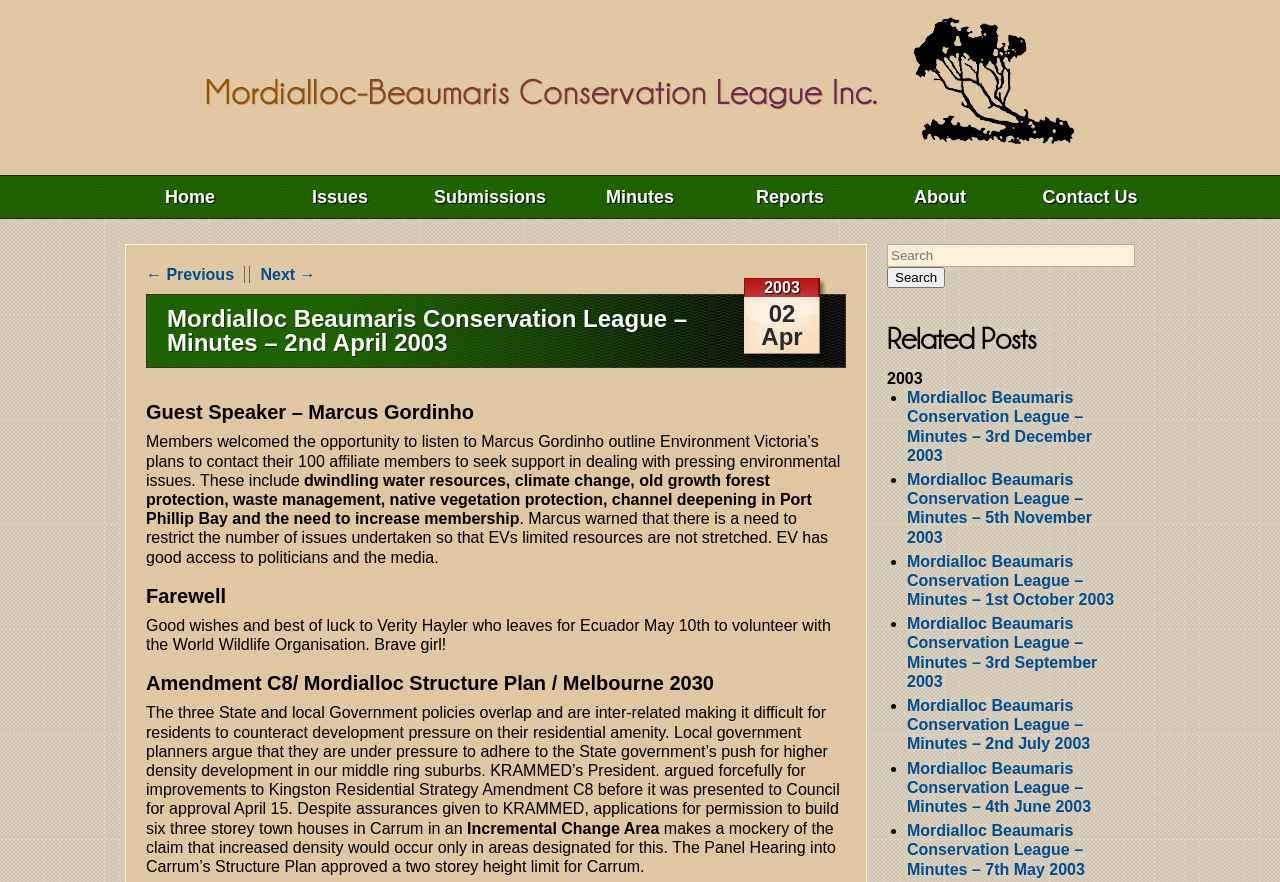Find the bounding box coordinates for the area that should be clicked to accomplish the instruction: "Read the 'Related Posts'".

[0.693, 0.367, 0.88, 0.401]